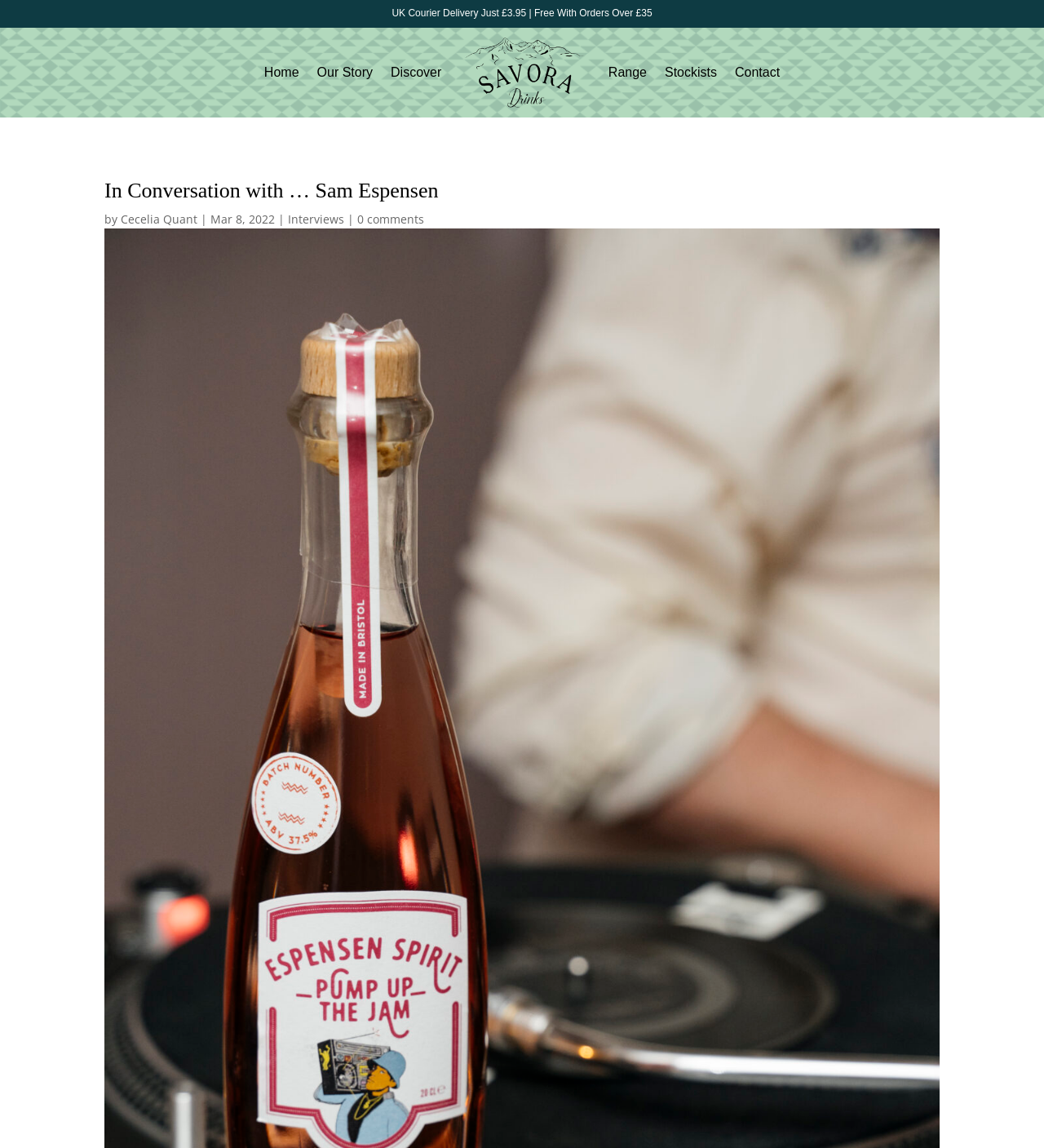Extract the bounding box for the UI element that matches this description: "alt="Savora Drinks Logo"".

[0.44, 0.028, 0.565, 0.099]